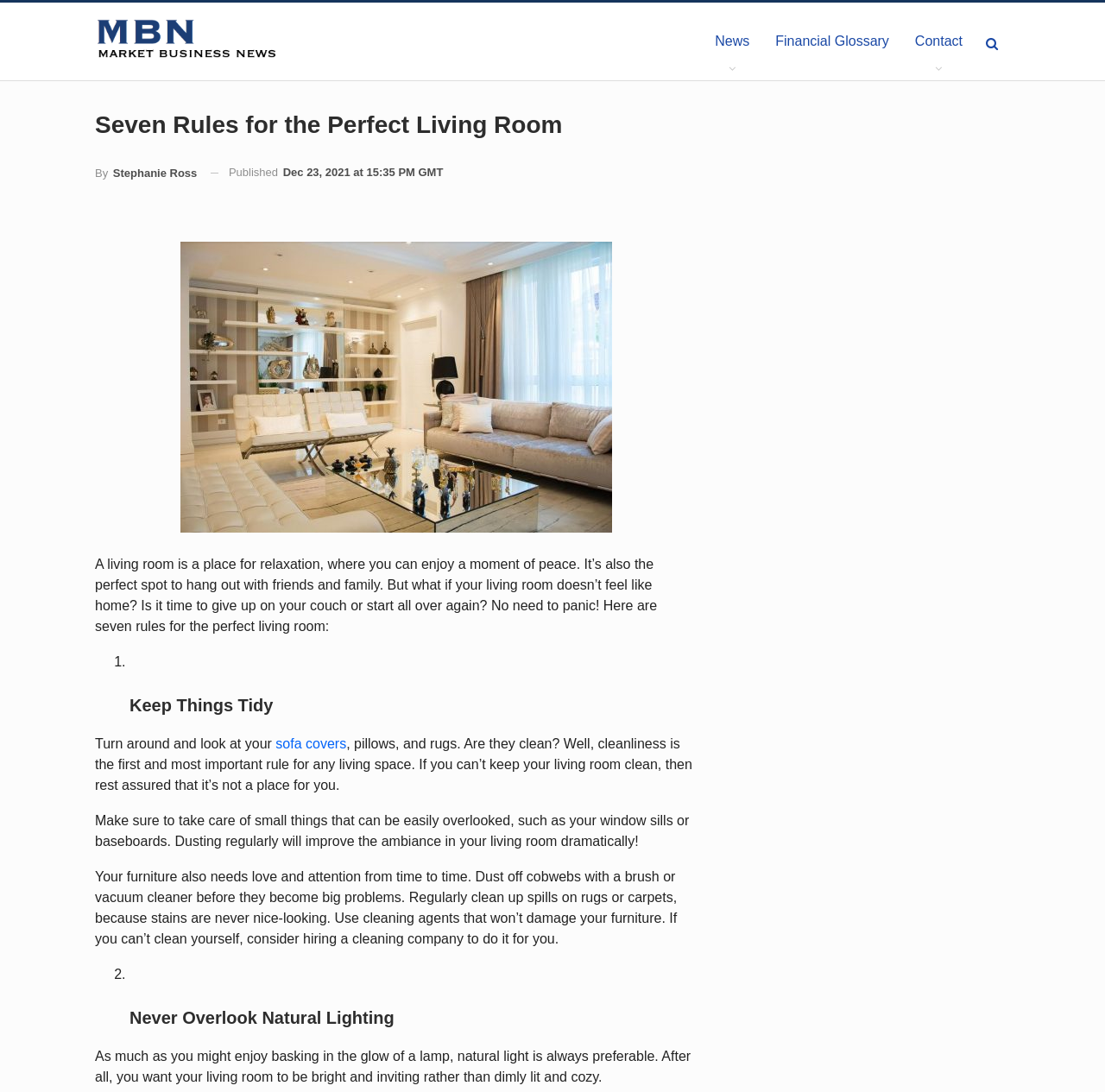Find the coordinates for the bounding box of the element with this description: "Financial Glossary".

[0.69, 0.002, 0.816, 0.074]